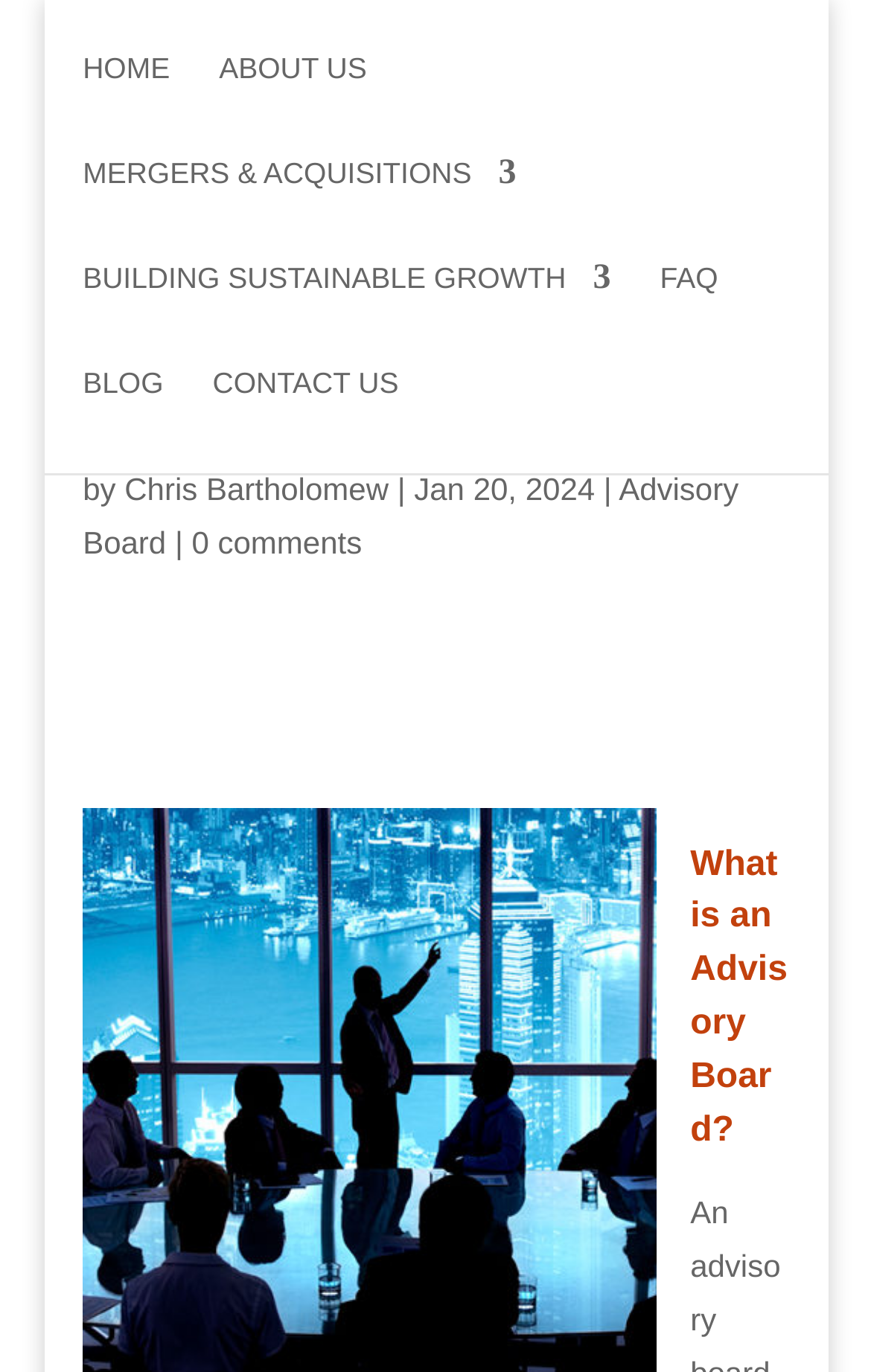Locate the bounding box coordinates of the clickable area needed to fulfill the instruction: "learn about mergers and acquisitions".

[0.095, 0.116, 0.593, 0.192]